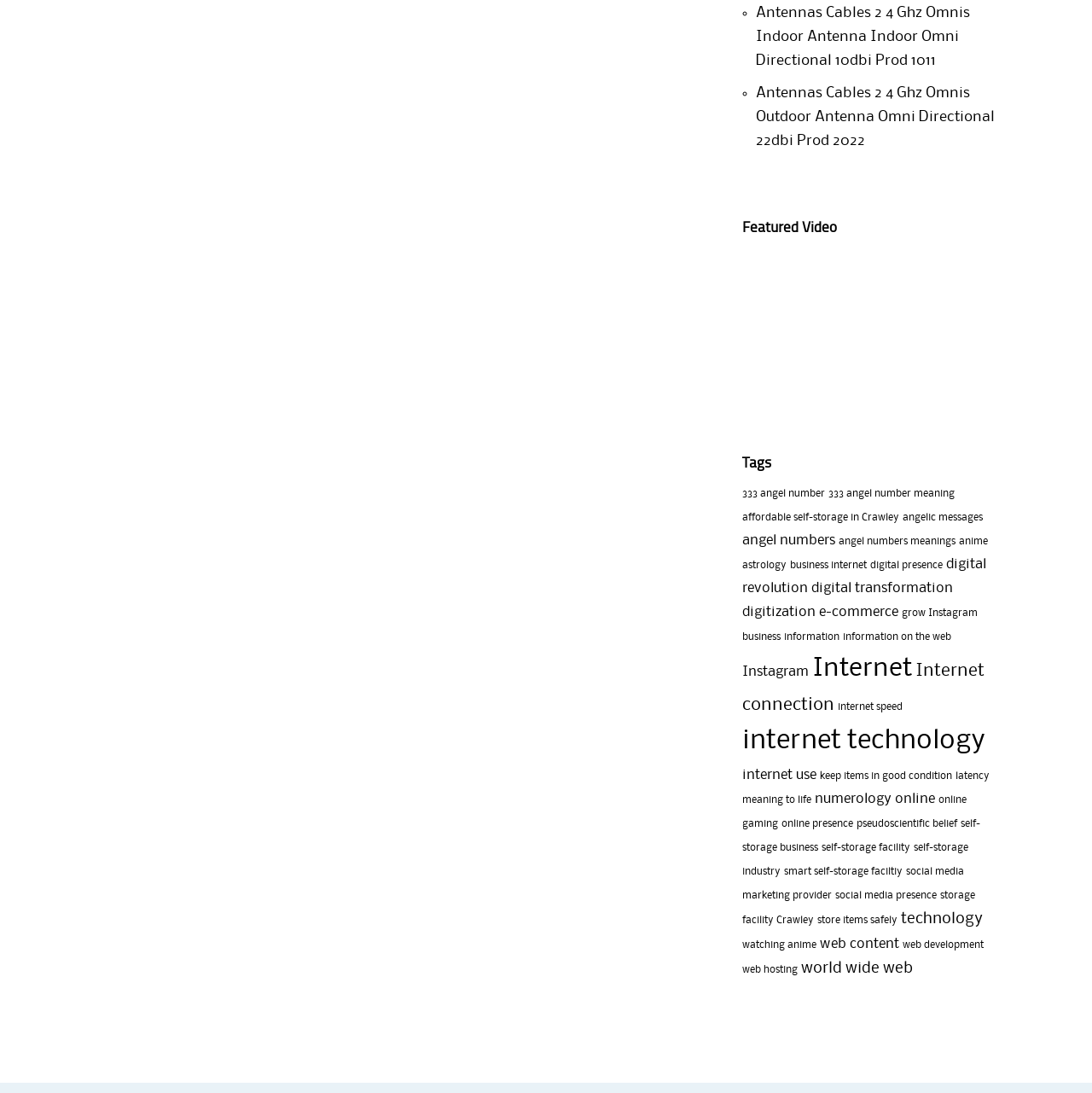Ascertain the bounding box coordinates for the UI element detailed here: "numerology". The coordinates should be provided as [left, top, right, bottom] with each value being a float between 0 and 1.

[0.746, 0.725, 0.817, 0.737]